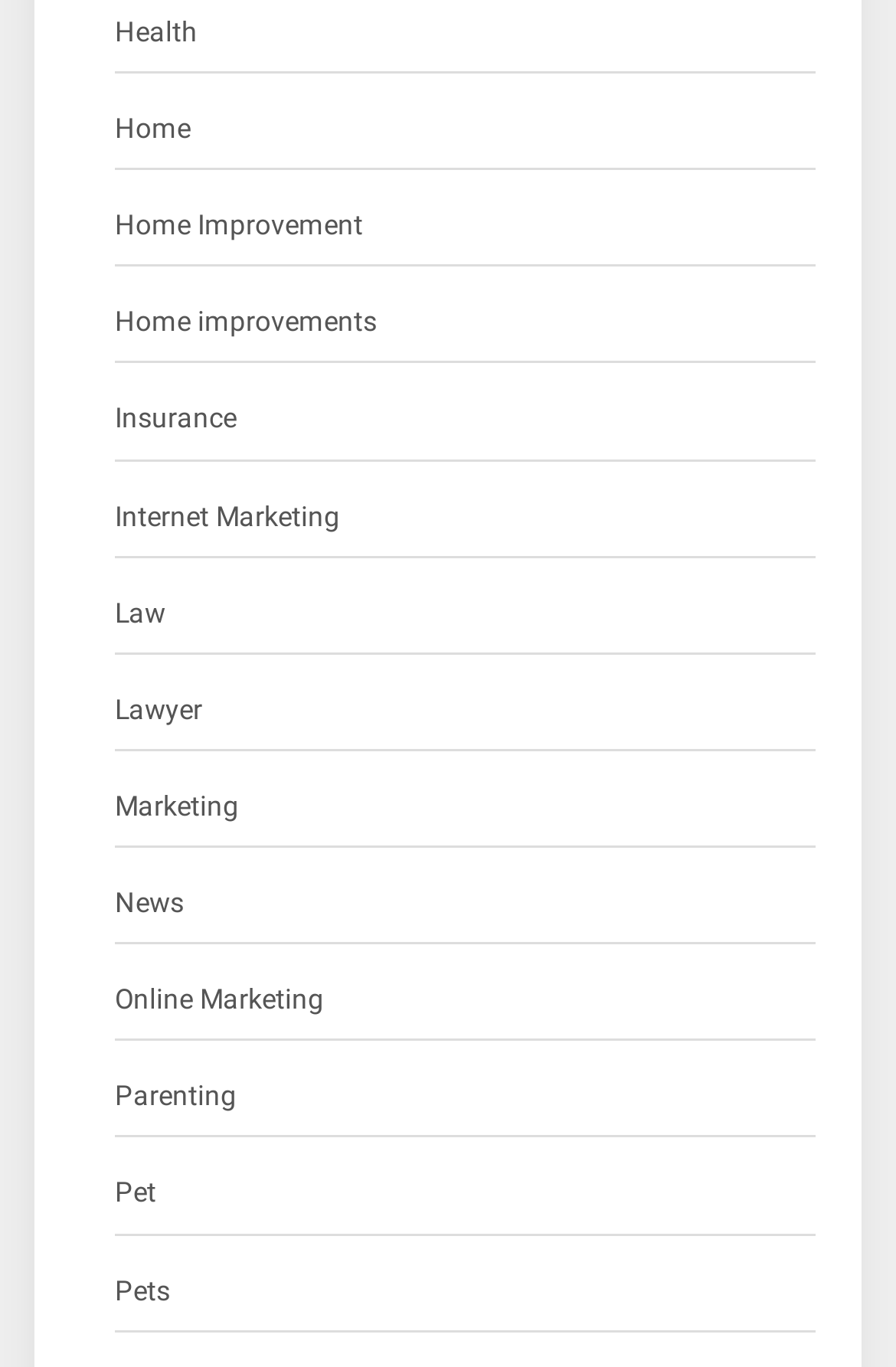Identify the bounding box coordinates of the HTML element based on this description: "Online Marketing".

[0.128, 0.715, 0.362, 0.75]